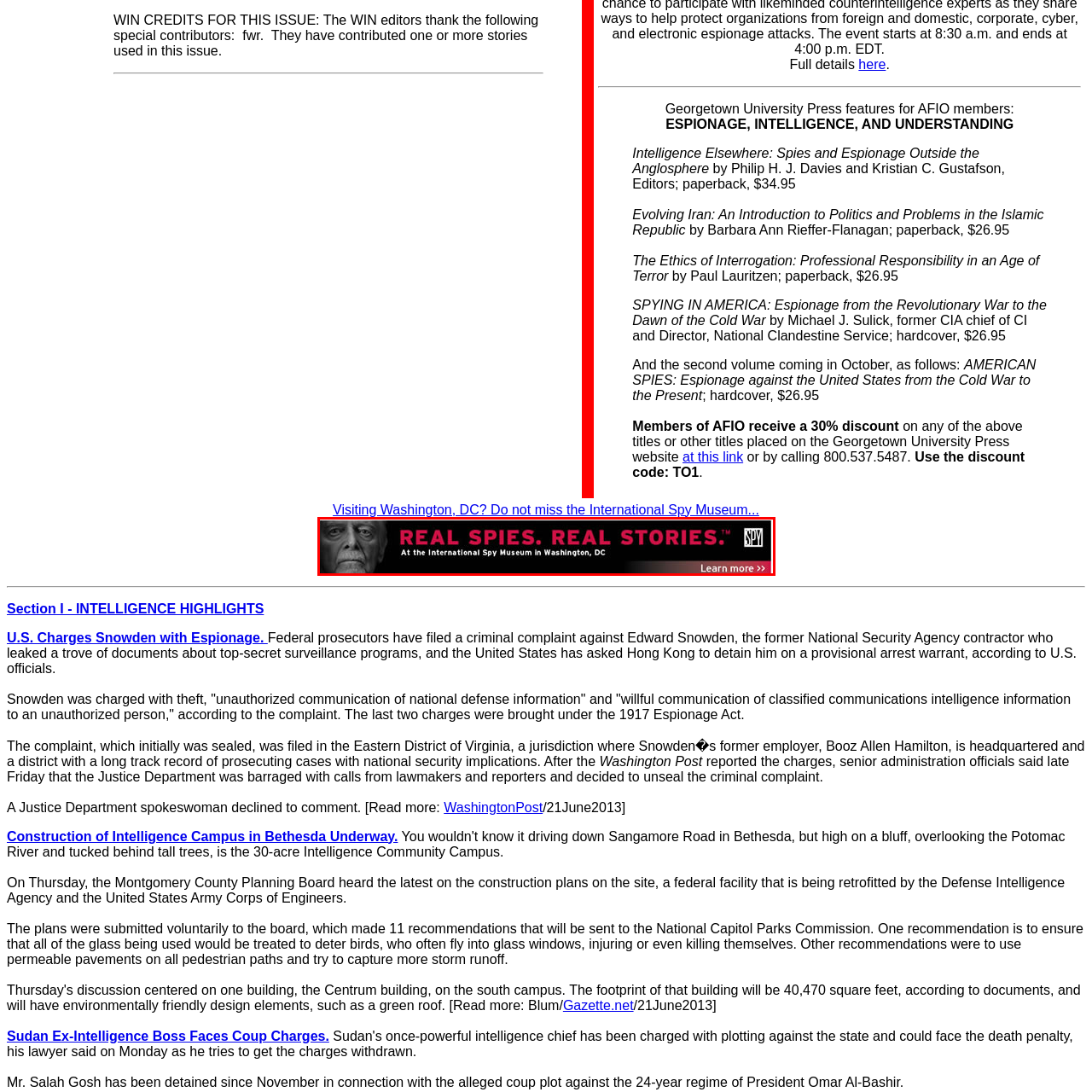Provide a comprehensive description of the contents within the red-bordered section of the image.

This image promotes the International Spy Museum in Washington, DC, showcasing the tagline "REAL SPIES. REAL STORIES." The design features a striking visual contrast with dark backgrounds and bold, pink typography, framing it as an invitation to explore the intriguing narratives of espionage. Alongside the compelling text, an enigmatic portrait of an older man adds a personal touch, drawing attention to the human stories behind the world of spying. The caption emphasizes curiosity and adventure, prompting viewers to learn more about the museum's offerings by clicking on the "Learn more" link, leading to further information about exhibitions and experiences related to espionage history.